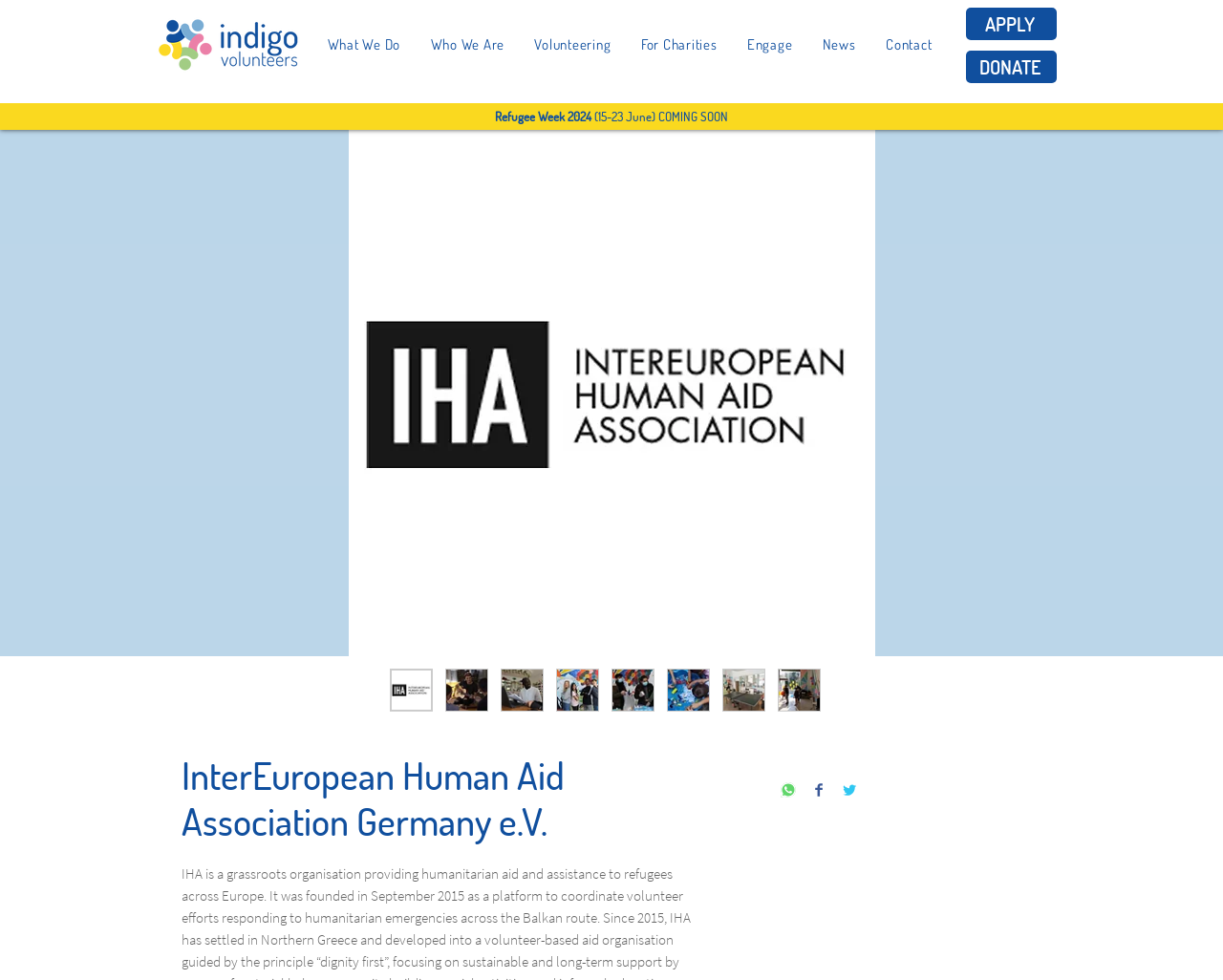Identify the bounding box coordinates of the region I need to click to complete this instruction: "Click the 'Volunteering' link".

[0.425, 0.026, 0.512, 0.064]